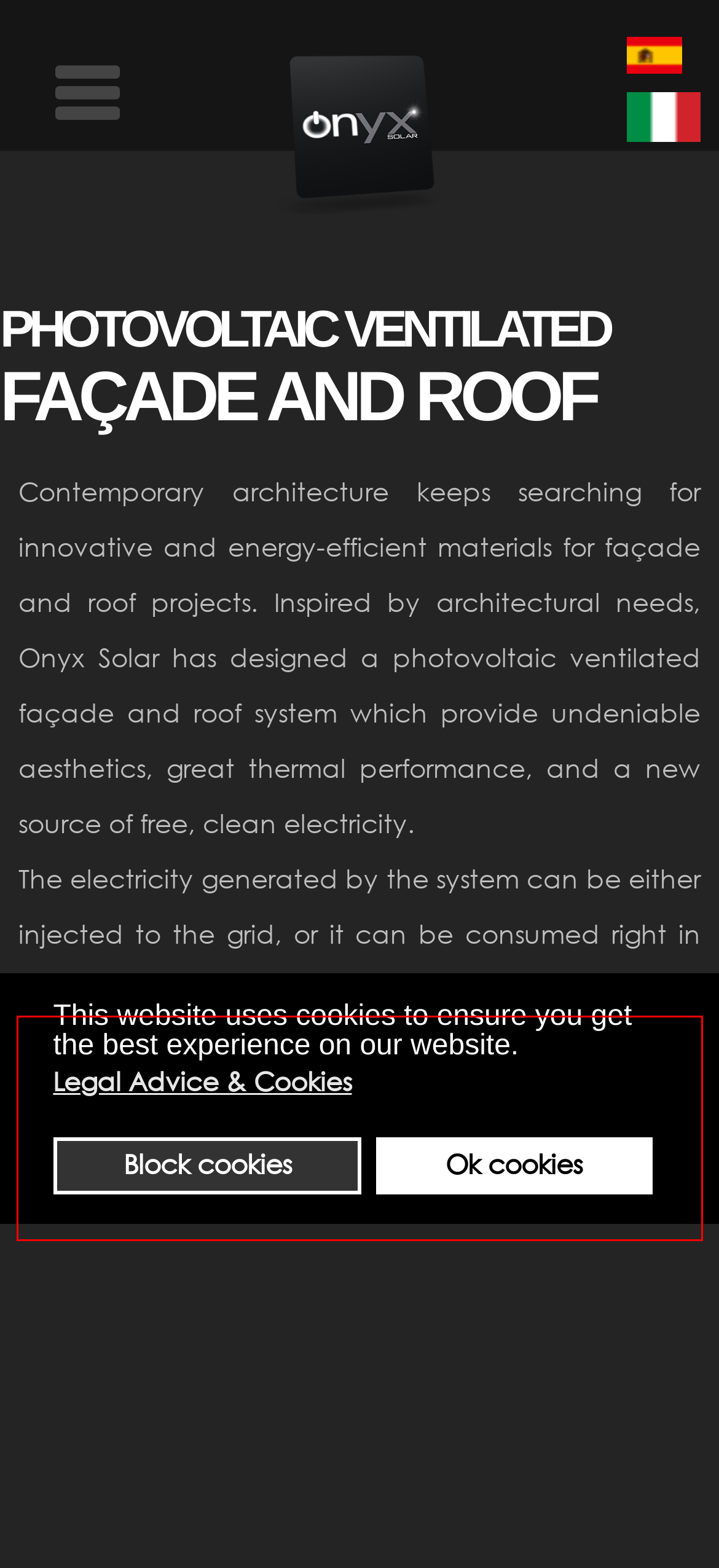You are presented with a webpage screenshot featuring a red bounding box. Perform OCR on the text inside the red bounding box and extract the content.

The thermal barrier that they create can result in energy savings up to 50% of the building´s current demand. Accordingly, both I.R.R. and payback time are unbeatable.